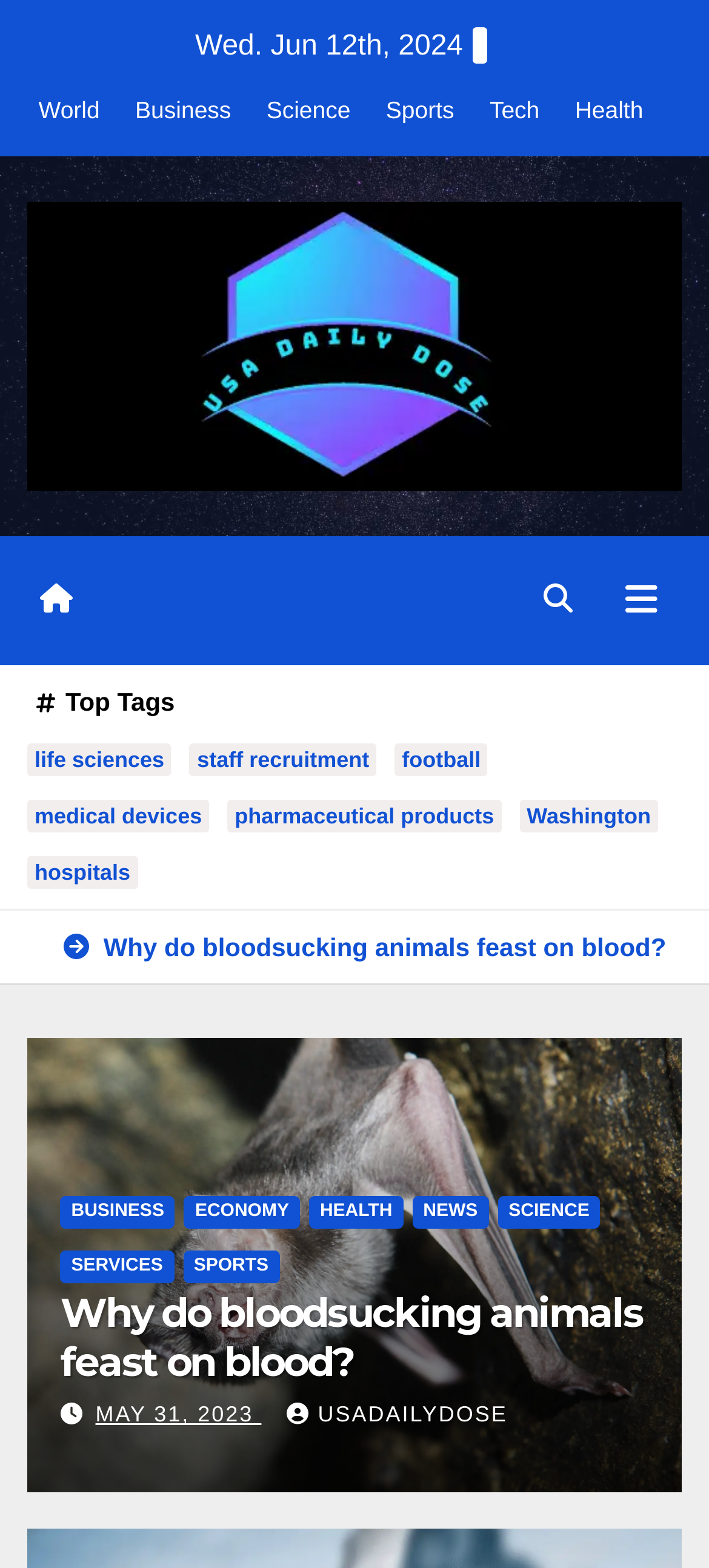Pinpoint the bounding box coordinates of the area that must be clicked to complete this instruction: "Click on the 'HEALTH' link".

[0.436, 0.763, 0.569, 0.784]